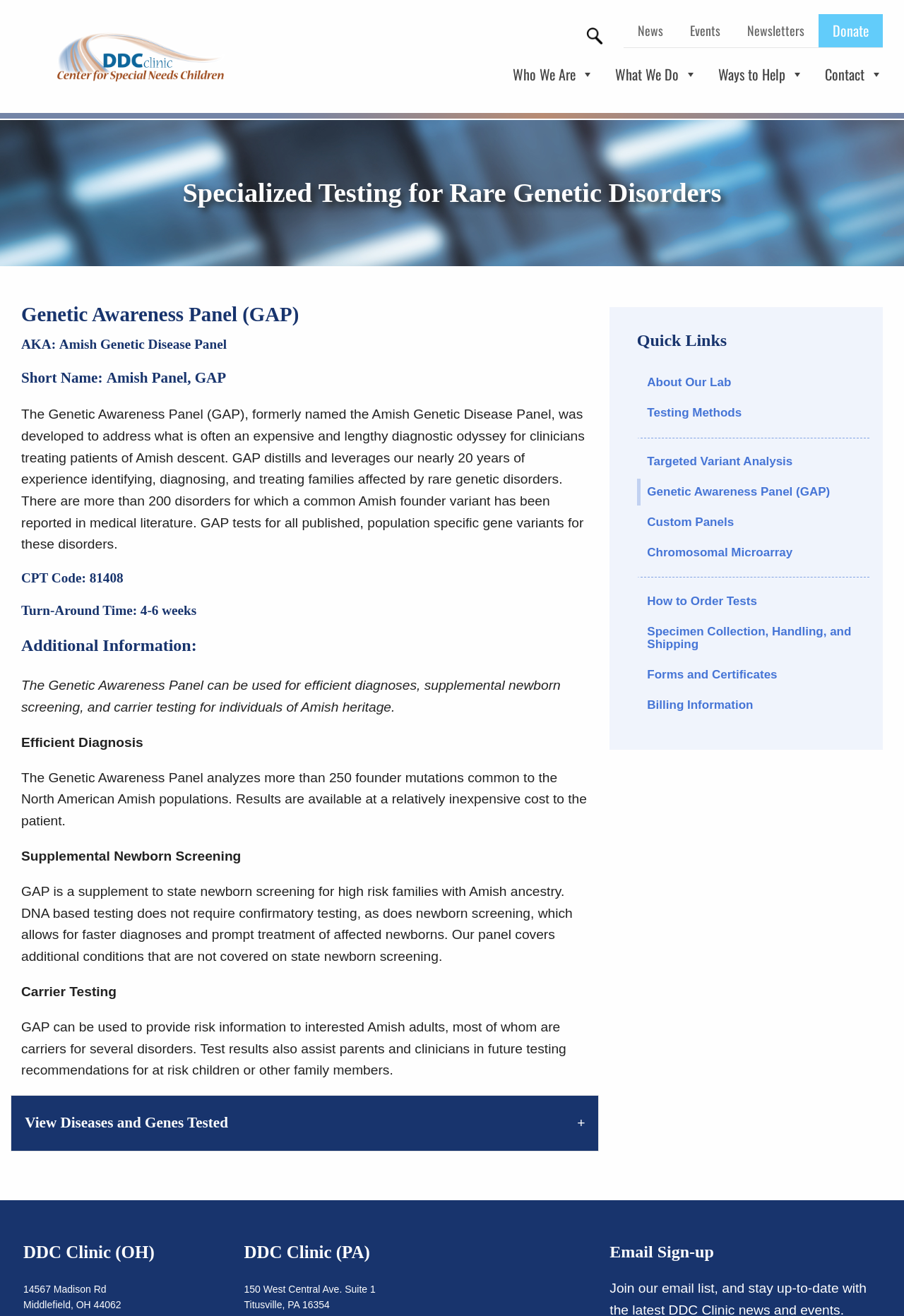What is the Genetic Awareness Panel (GAP) used for?
Please provide an in-depth and detailed response to the question.

The Genetic Awareness Panel (GAP) is used for efficient diagnoses, supplemental newborn screening, and carrier testing for individuals of Amish heritage, as stated in the webpage content.